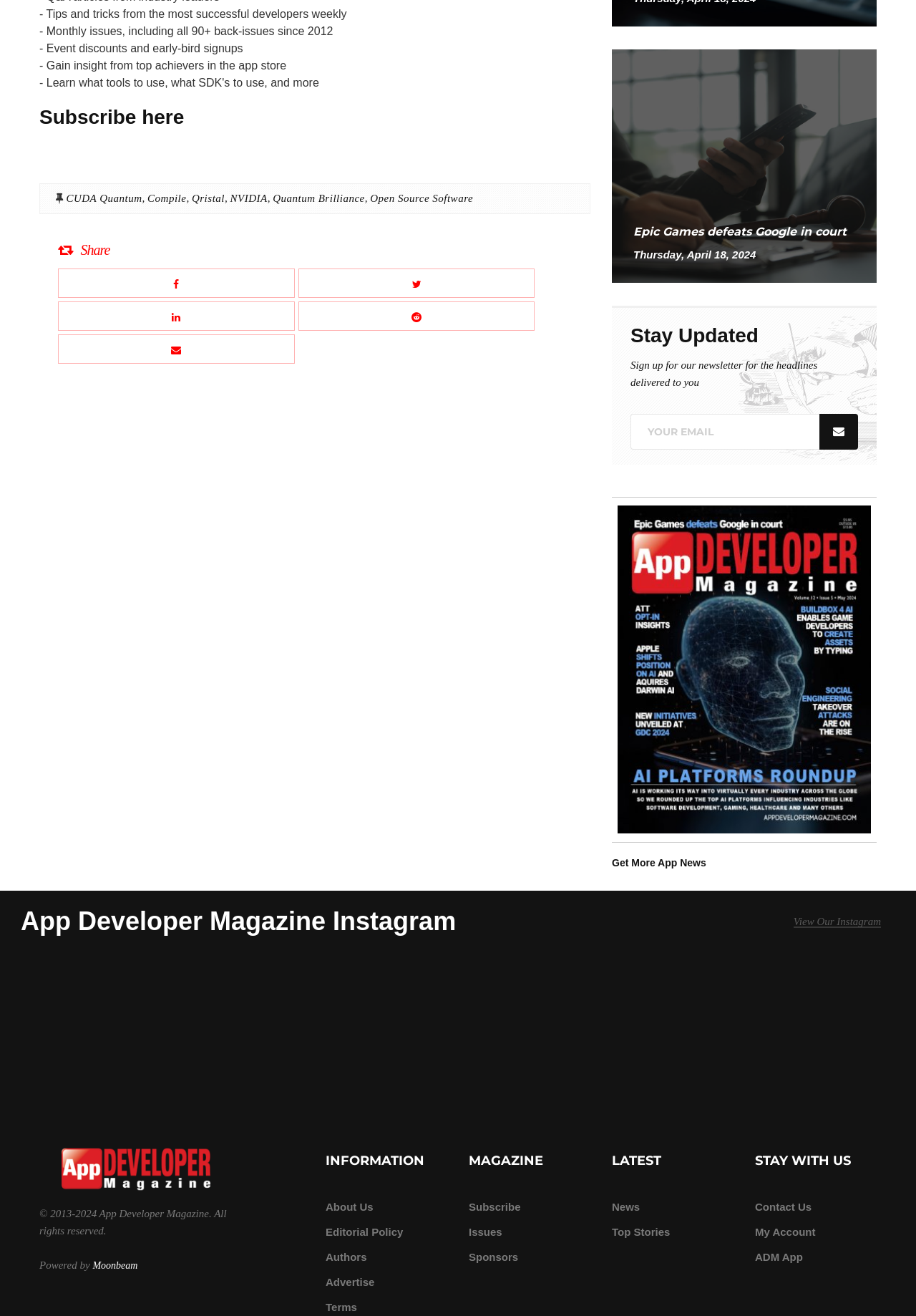How many categories are available in the 'MAGAZINE' section?
Could you please answer the question thoroughly and with as much detail as possible?

In the 'MAGAZINE' section, I found three categories: 'Subscribe', 'Issues', and 'Sponsors', which are related to the magazine aspect of the website.